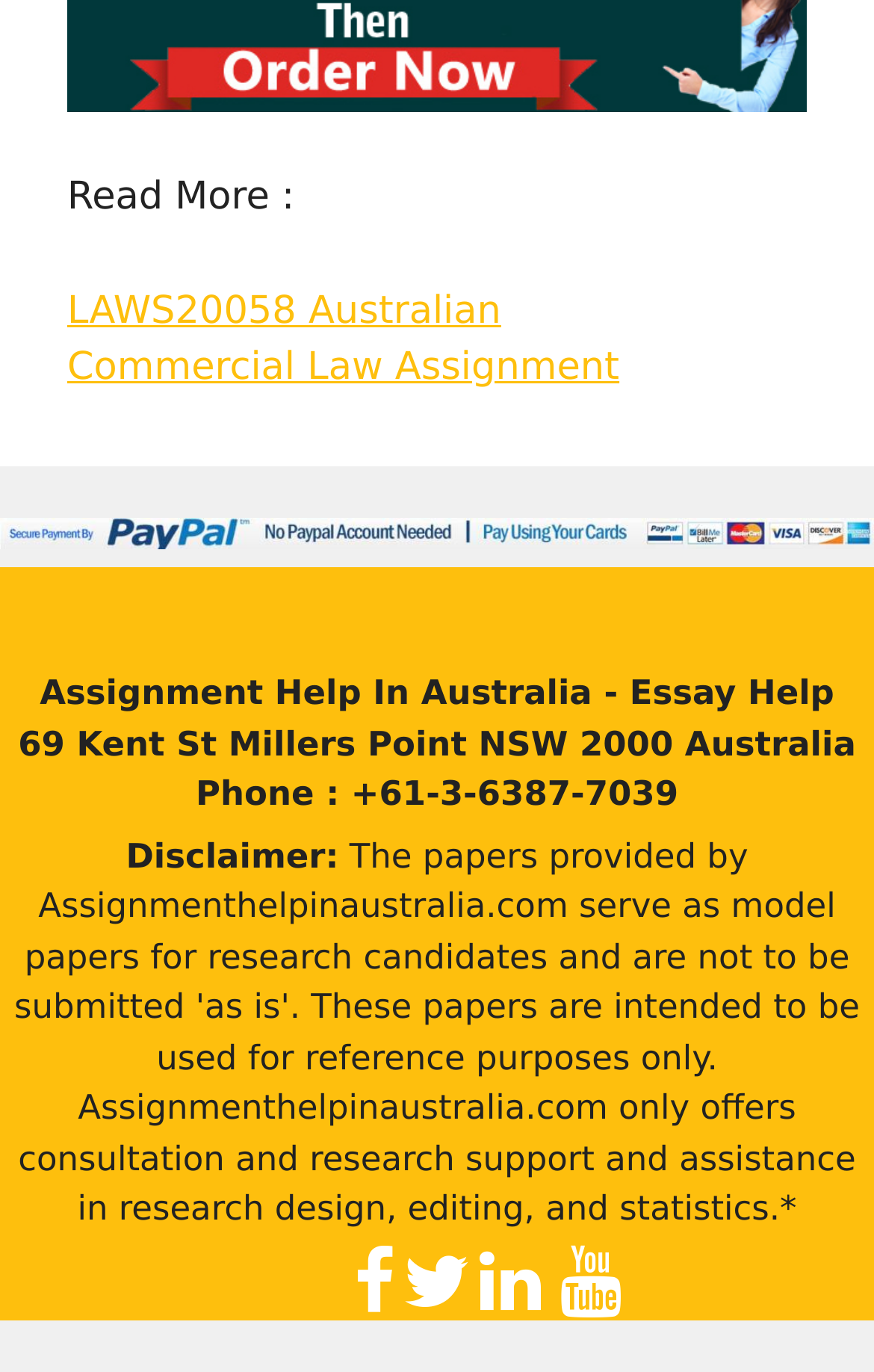Respond to the question with just a single word or phrase: 
What social media platforms does the company have?

Facebook, Twitter, LinkedIn, YouTube